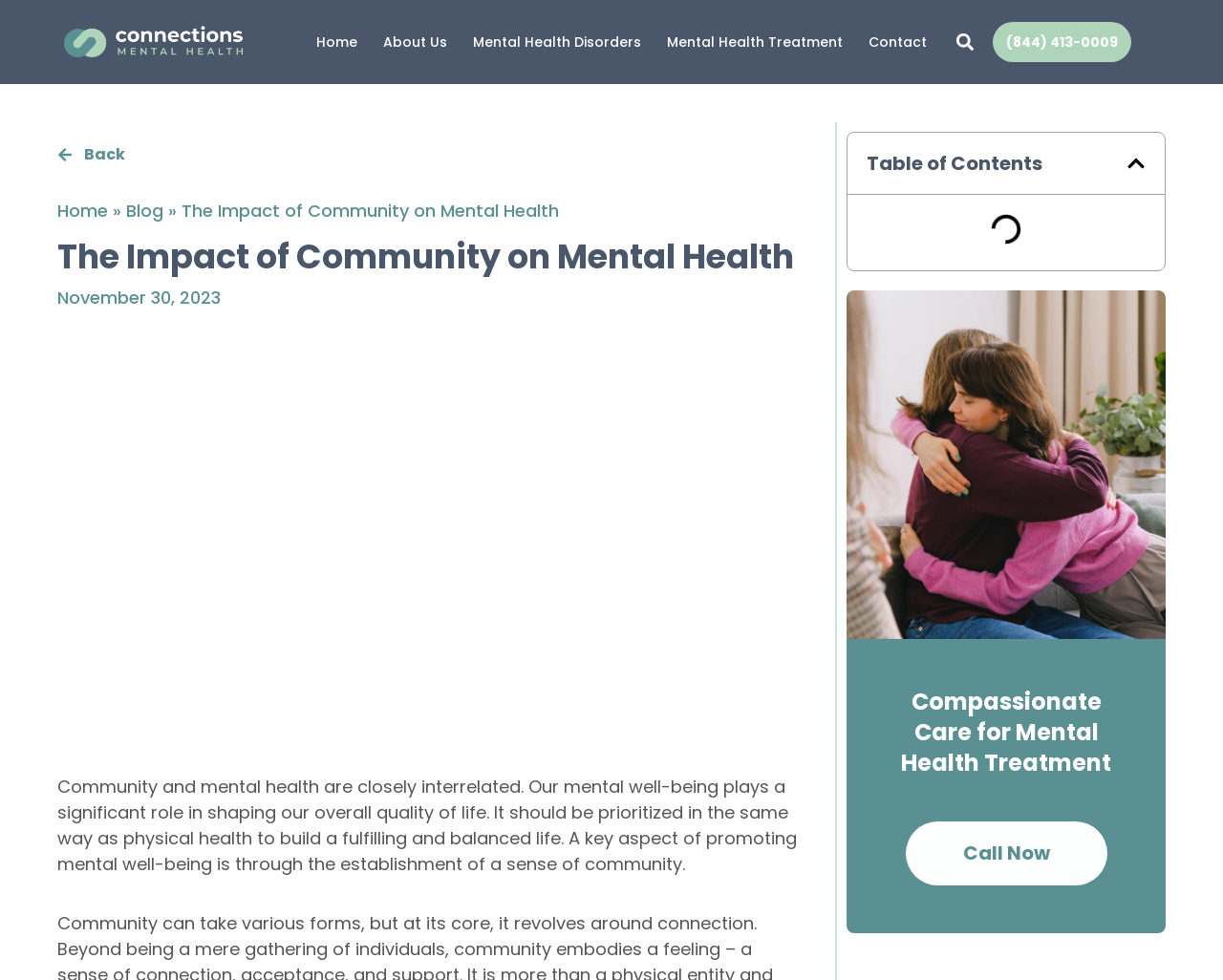Identify and provide the main heading of the webpage.

The Impact of Community on Mental Health